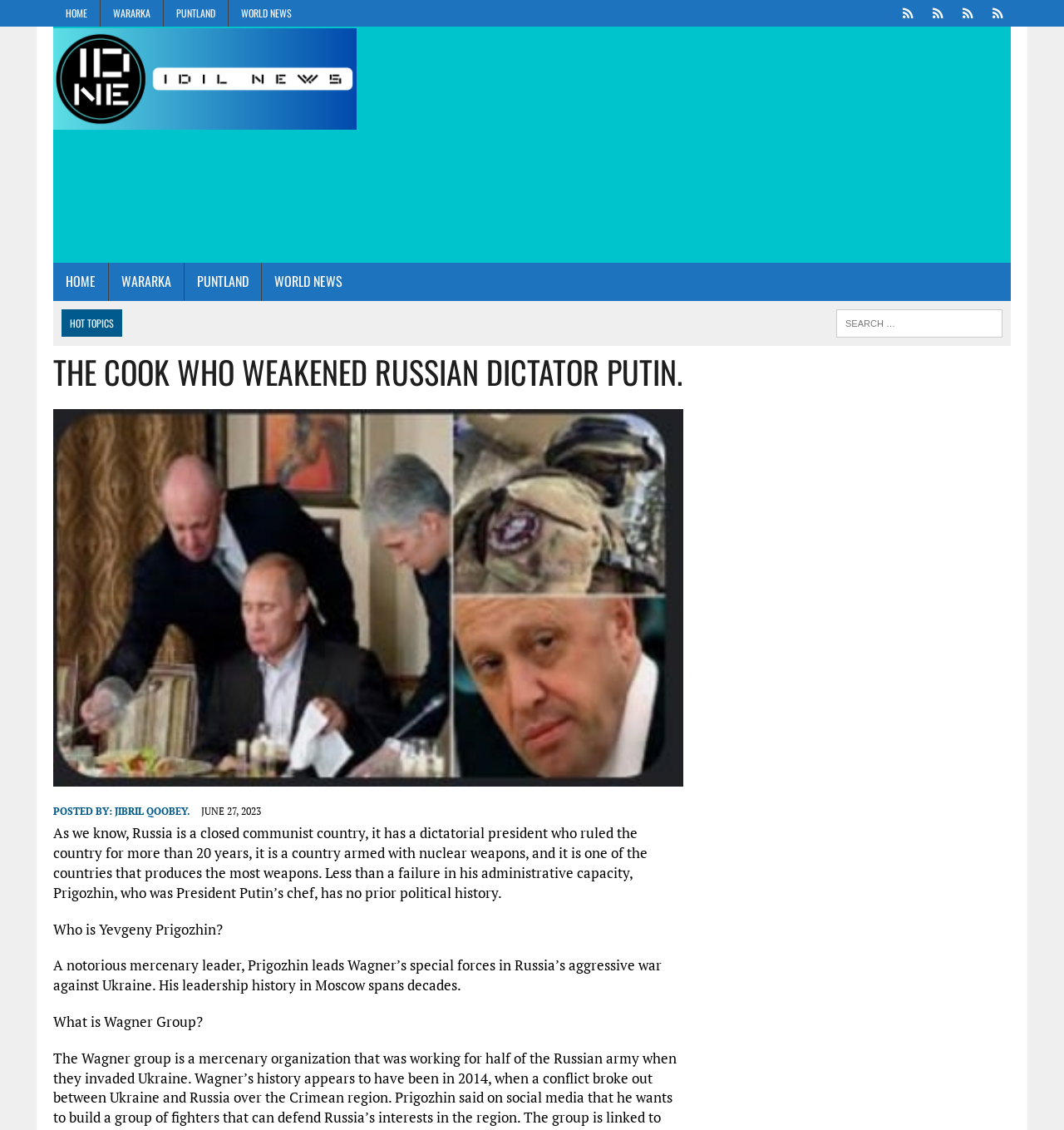Please identify the bounding box coordinates of the area that needs to be clicked to follow this instruction: "check the post author".

[0.108, 0.712, 0.179, 0.723]